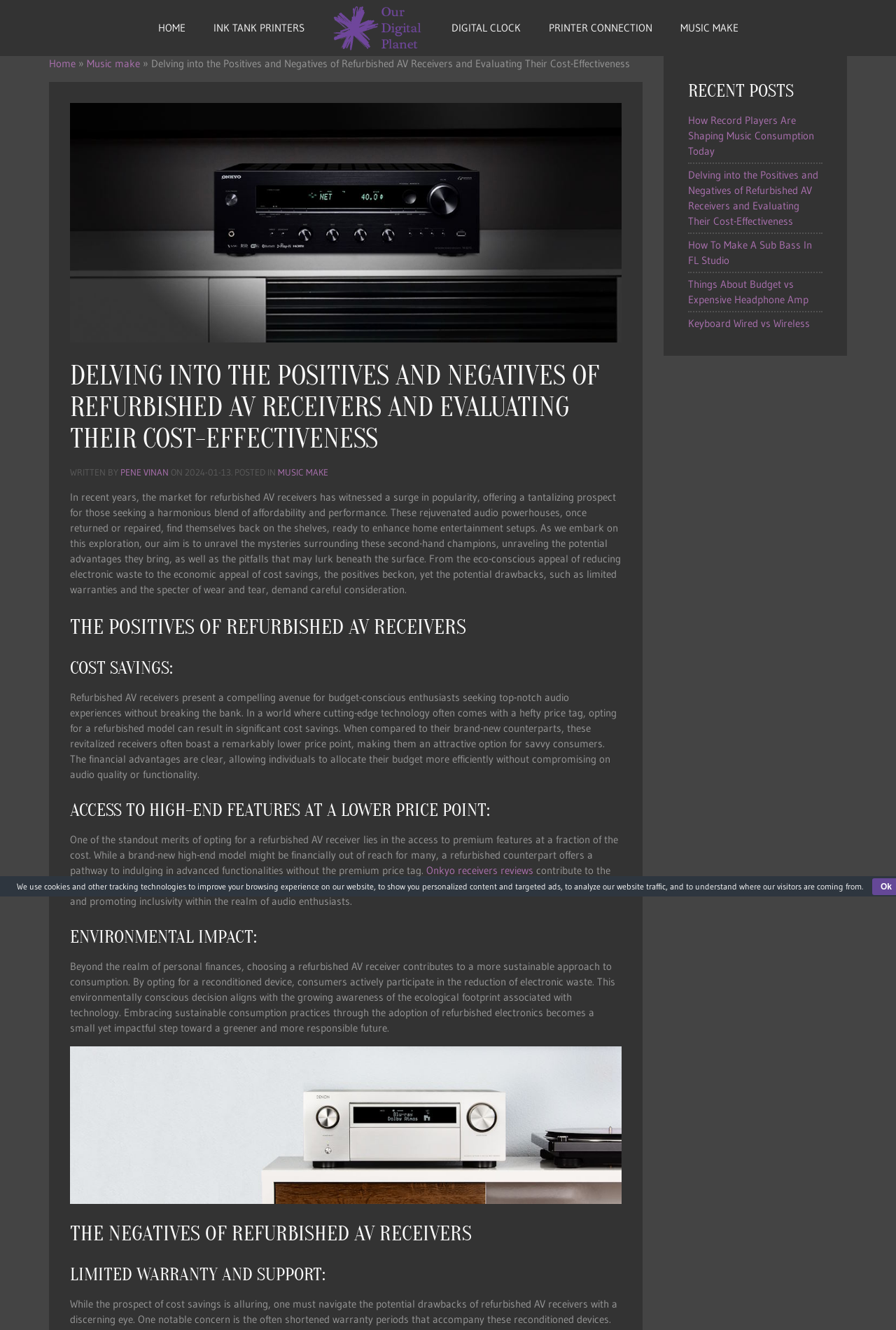Specify the bounding box coordinates of the area to click in order to execute this command: 'Check the 'RECENT POSTS' section'. The coordinates should consist of four float numbers ranging from 0 to 1, and should be formatted as [left, top, right, bottom].

[0.768, 0.061, 0.918, 0.077]